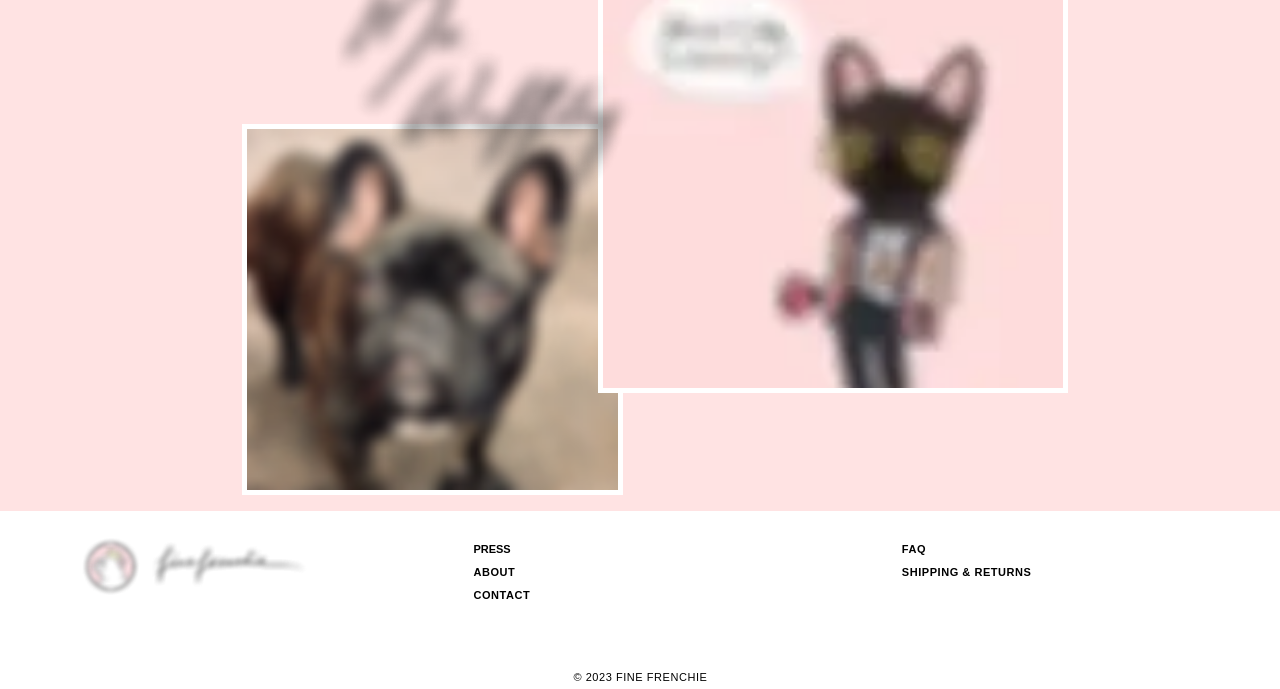Determine the bounding box for the UI element described here: "PRESS".

[0.37, 0.789, 0.399, 0.806]